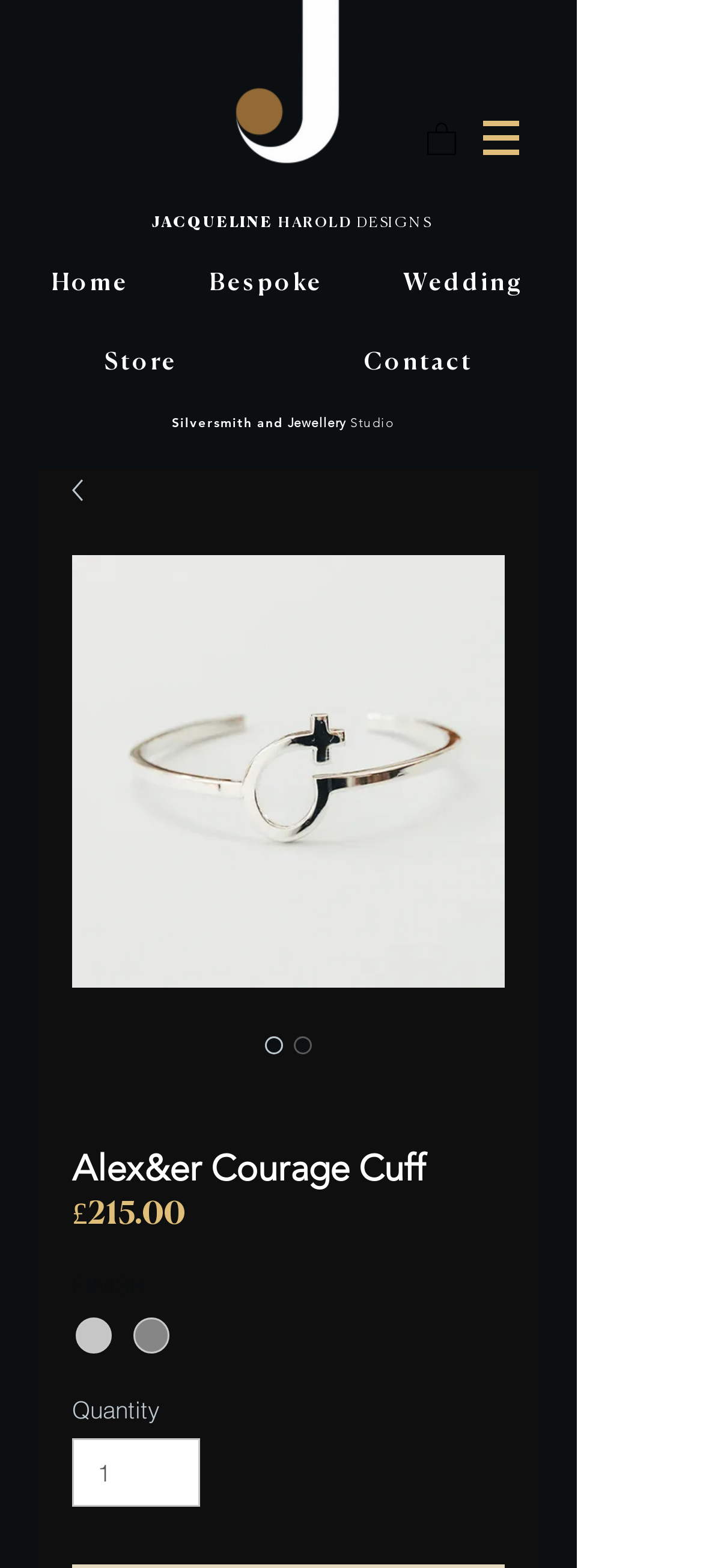Provide a short, one-word or phrase answer to the question below:
What are the finish options for the Alex&er Courage Cuff?

POLISHED, MATT